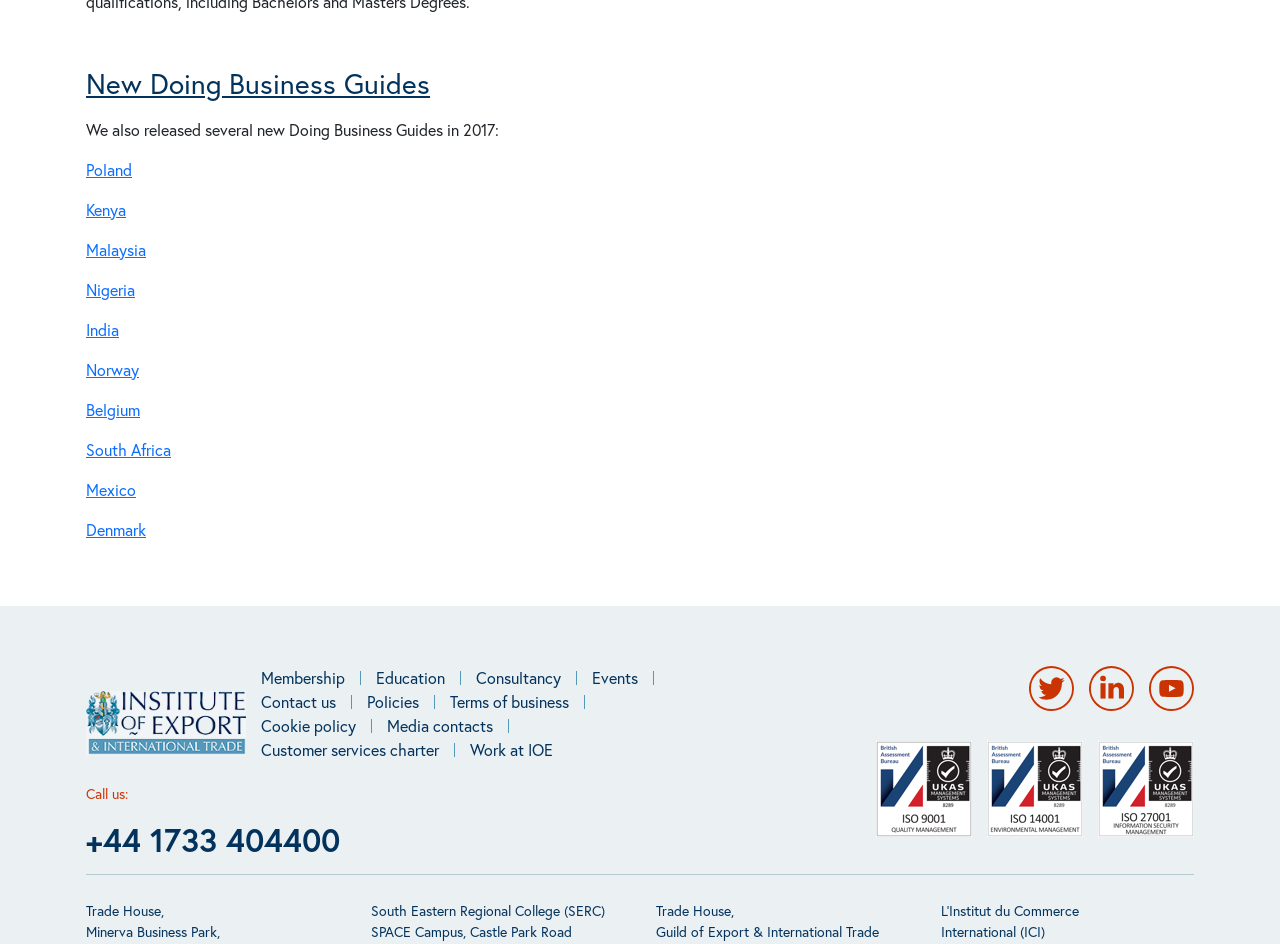Could you indicate the bounding box coordinates of the region to click in order to complete this instruction: "Click on the button below INKPUTS 001".

None